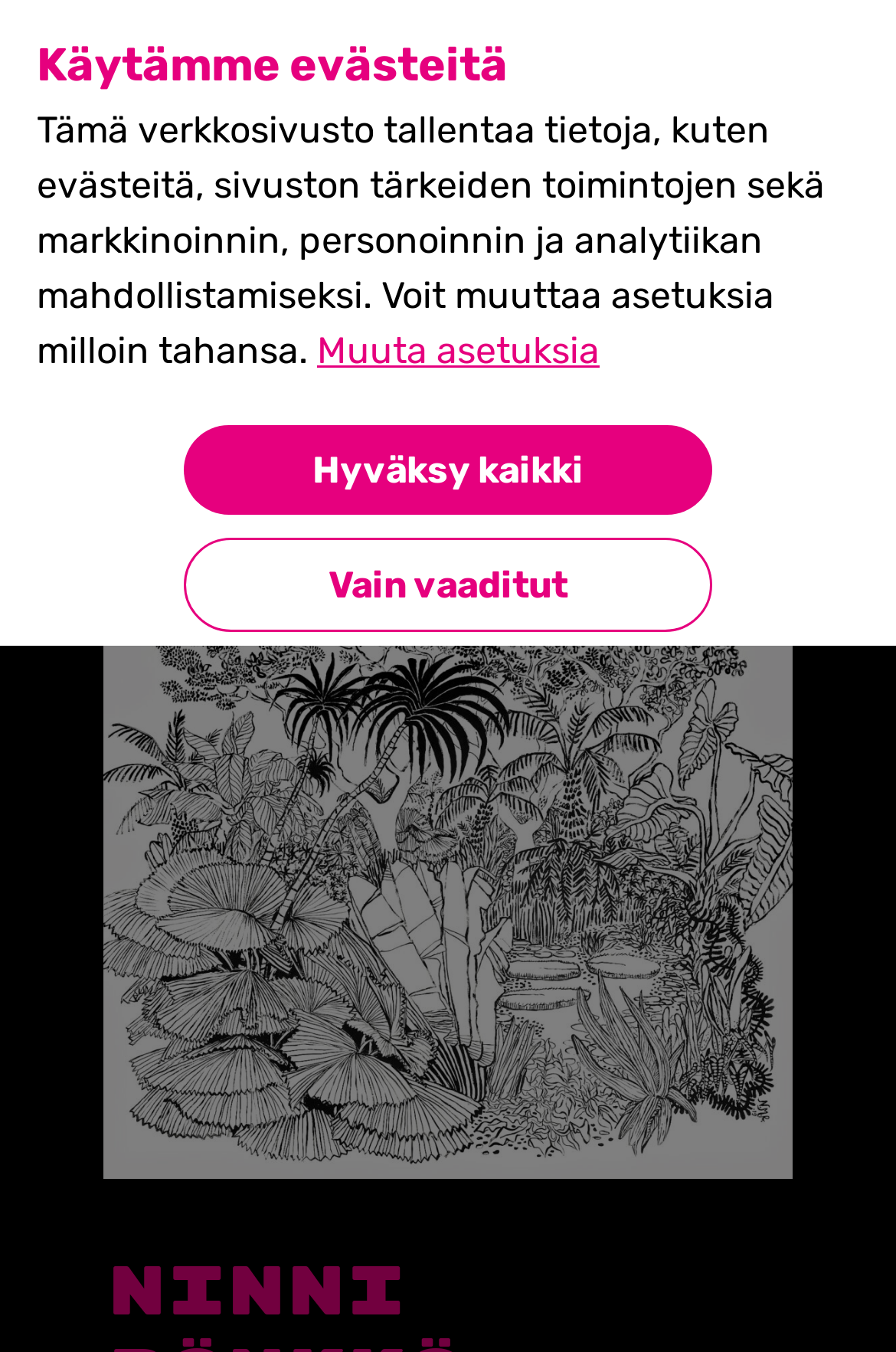What is the event mentioned on the webpage?
Based on the screenshot, answer the question with a single word or phrase.

SHIFT Business Festival